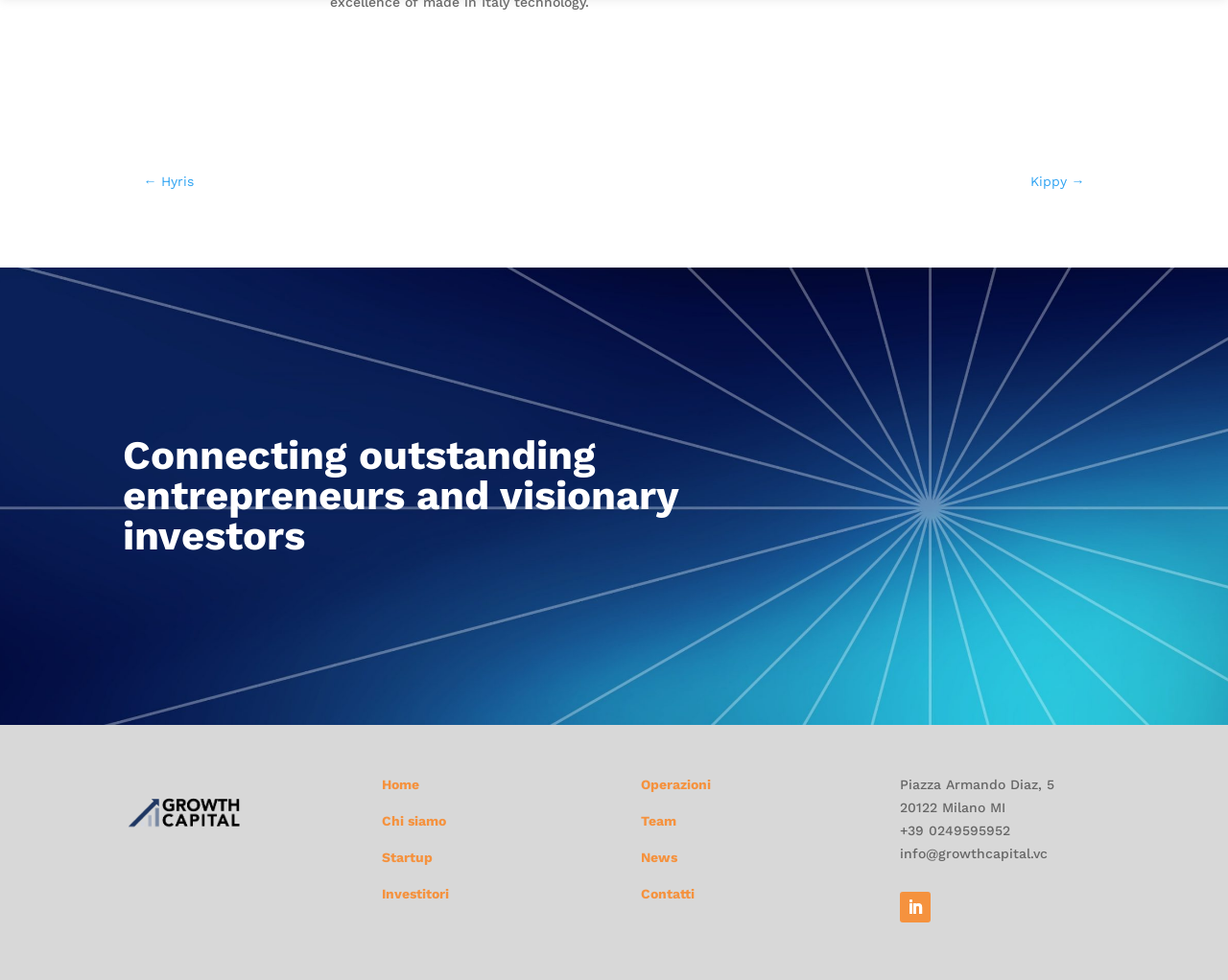Determine the bounding box coordinates of the target area to click to execute the following instruction: "Watch the 'Must Watch: This Spice and Shaggy interview is arguably the best Dancehall related interview in years' video."

None